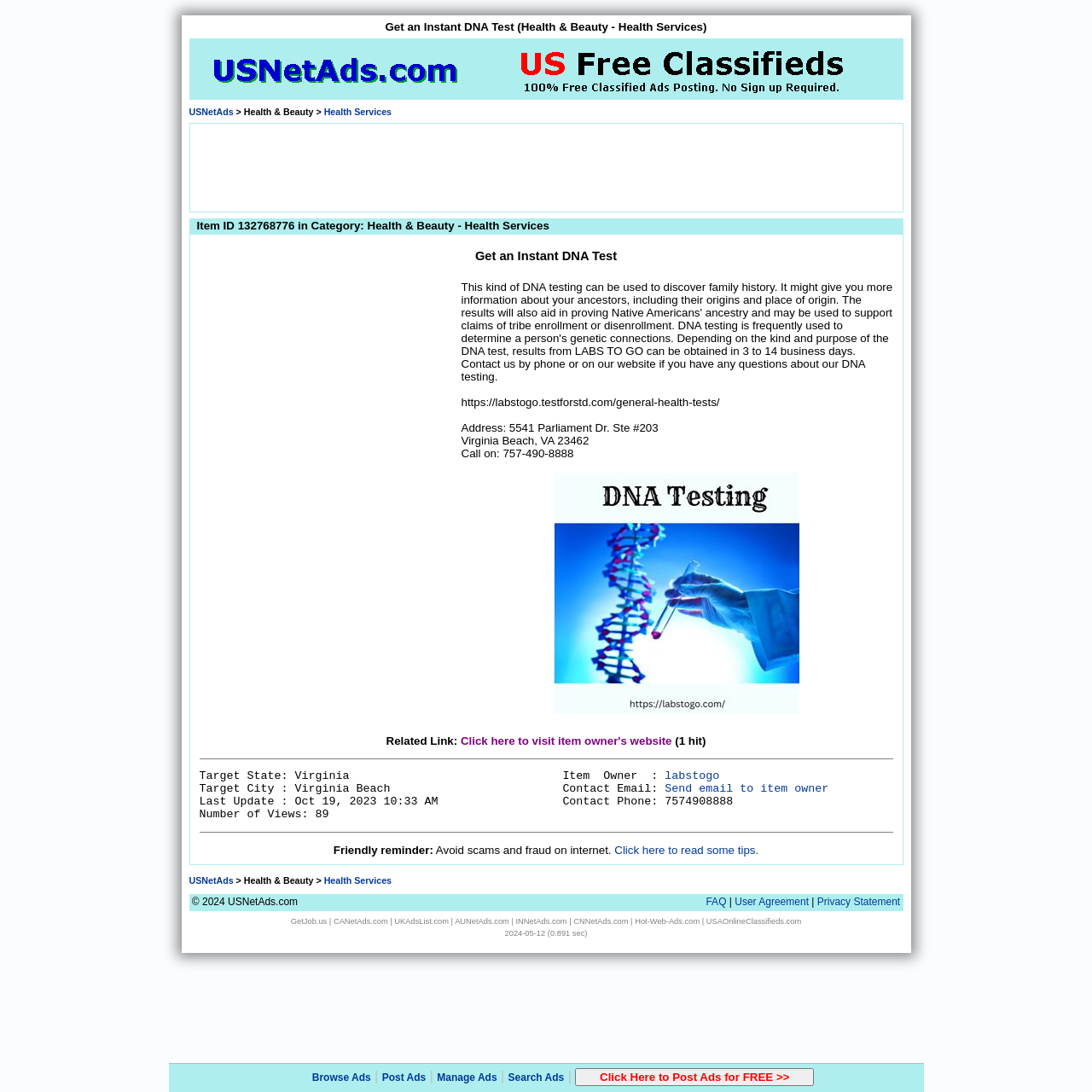Please locate the bounding box coordinates of the element that should be clicked to achieve the given instruction: "Read tips to avoid scams and fraud".

[0.563, 0.772, 0.695, 0.784]